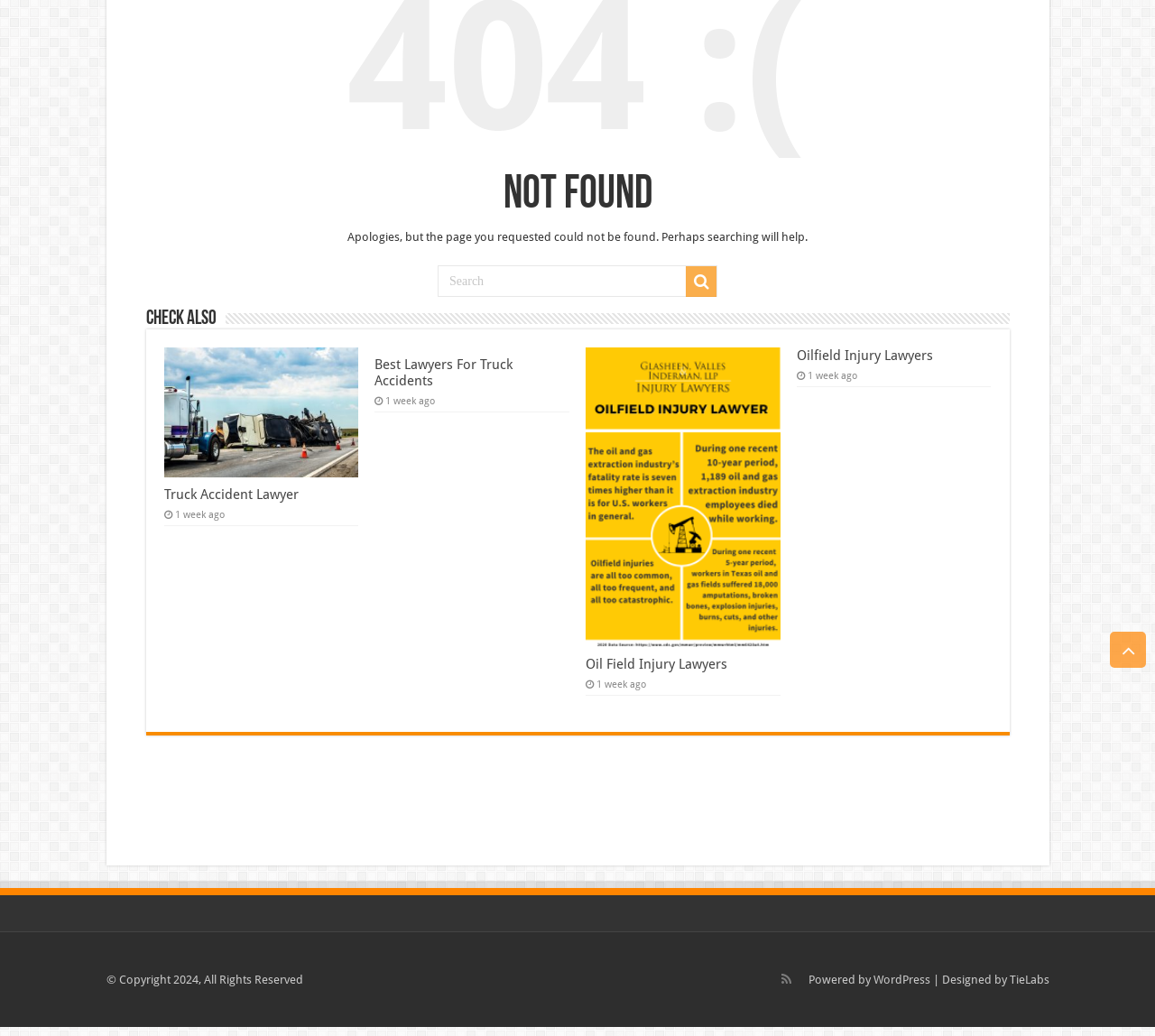Identify the bounding box for the UI element described as: "Oil Field Injury Lawyers". The coordinates should be four float numbers between 0 and 1, i.e., [left, top, right, bottom].

[0.507, 0.633, 0.63, 0.649]